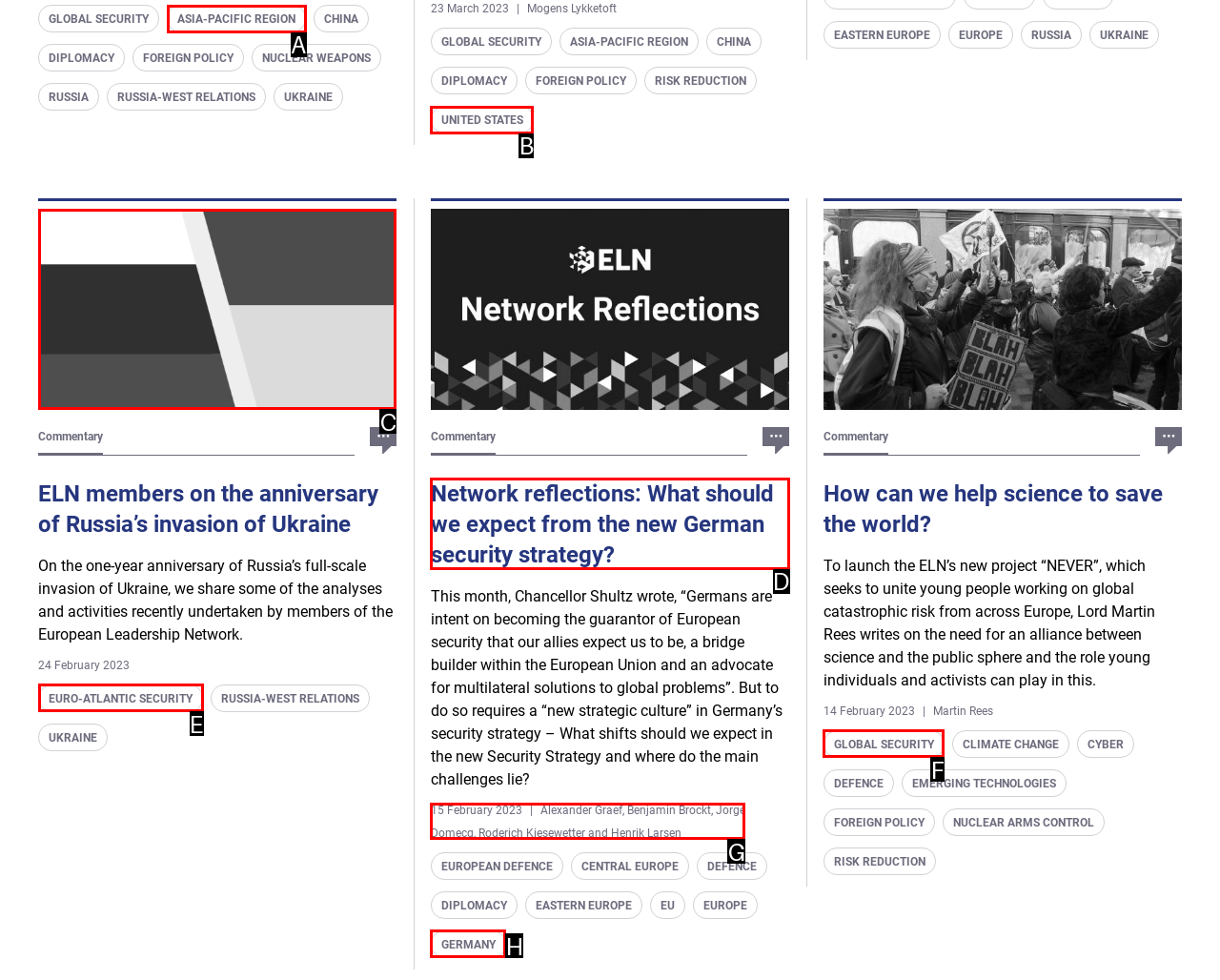Determine the letter of the element you should click to carry out the task: Visit the Bridal Collection category
Answer with the letter from the given choices.

None